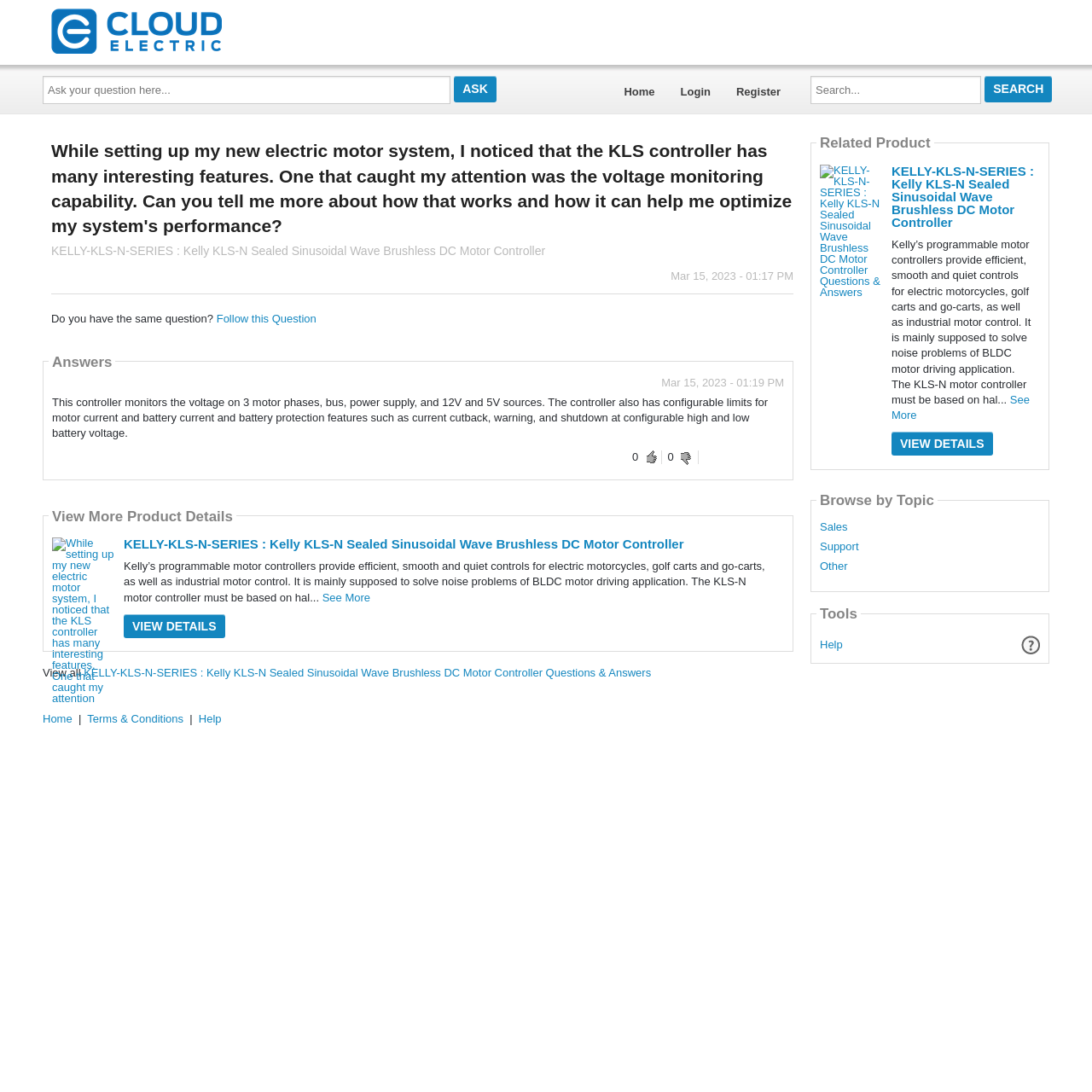What is the purpose of Kelly's programmable motor controllers?
Answer the question with as much detail as you can, using the image as a reference.

According to the text, 'Kelly’s programmable motor controllers provide efficient, smooth and quiet controls for electric motorcycles, golf carts and go-carts, as well as industrial motor control. It is mainly supposed to solve noise problems of BLDC motor driving application.', the purpose of Kelly's programmable motor controllers is to solve noise problems of BLDC motor driving application.